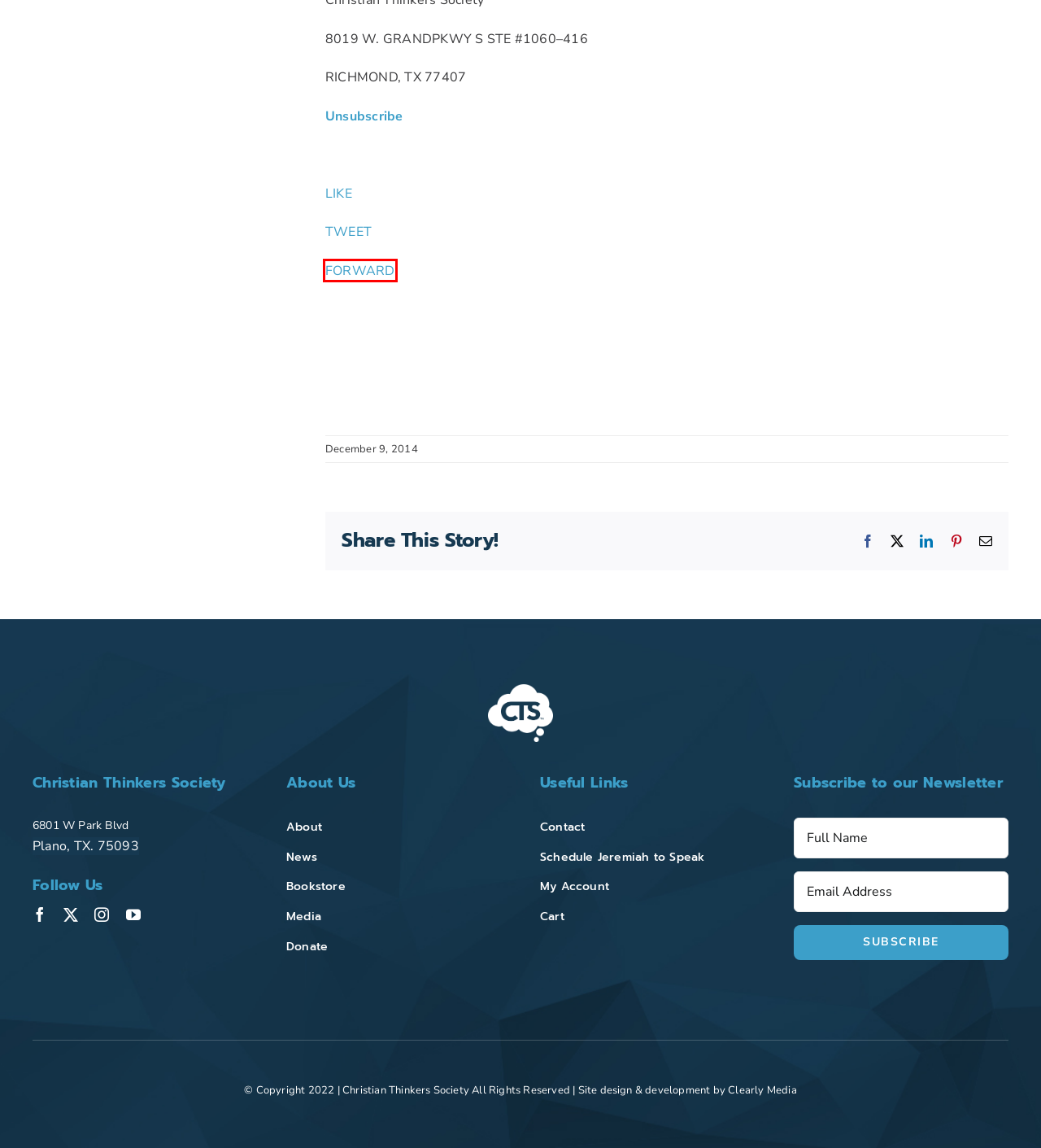Examine the screenshot of a webpage with a red rectangle bounding box. Select the most accurate webpage description that matches the new webpage after clicking the element within the bounding box. Here are the candidates:
A. Media - Christian Thinkers Society
B. Your test unsubscribe was successful
C. Cart - Christian Thinkers Society
D. Body of Proof Archeological Assets - Christian Thinkers Society
E. My Account - Christian Thinkers Society
F. Pages Archive - Christian Thinkers Society
G. Home - Clearly Media
H. Forward to a Friend

H